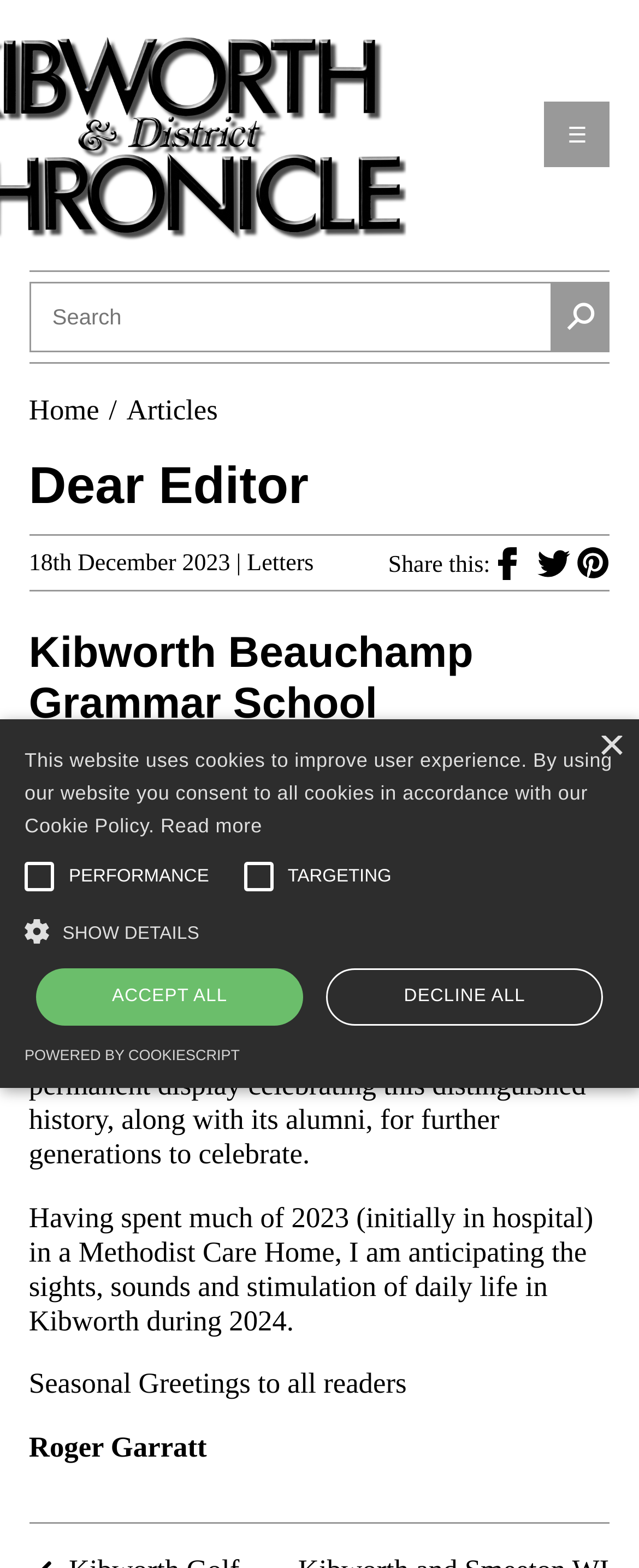Determine the bounding box coordinates in the format (top-left x, top-left y, bottom-right x, bottom-right y). Ensure all values are floating point numbers between 0 and 1. Identify the bounding box of the UI element described by: Publication Dates

[0.09, 0.317, 0.441, 0.338]